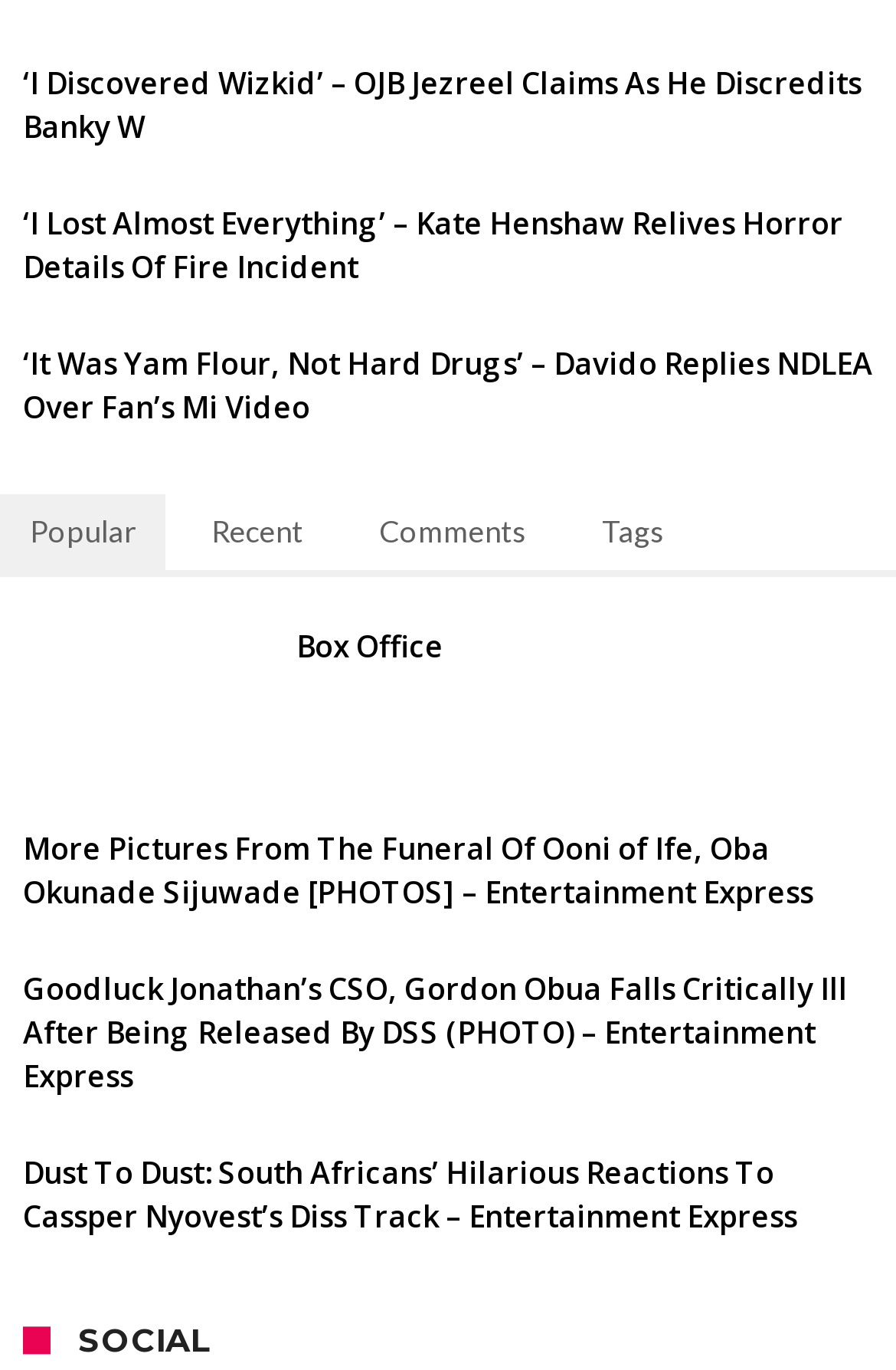Provide a brief response to the question below using one word or phrase:
What type of content is displayed on this webpage?

News articles